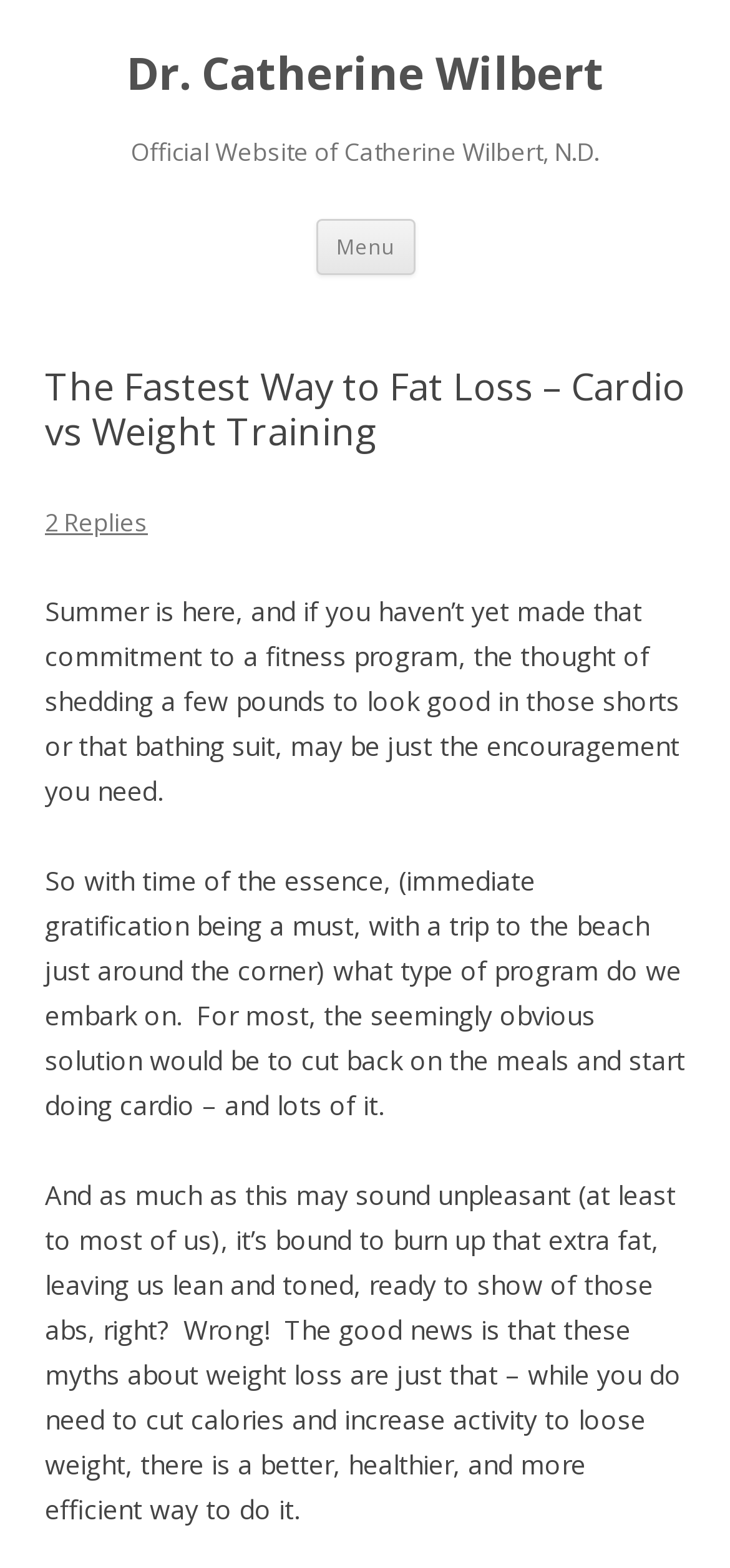Respond to the question with just a single word or phrase: 
What is the purpose of the 'Menu' button?

To navigate the website